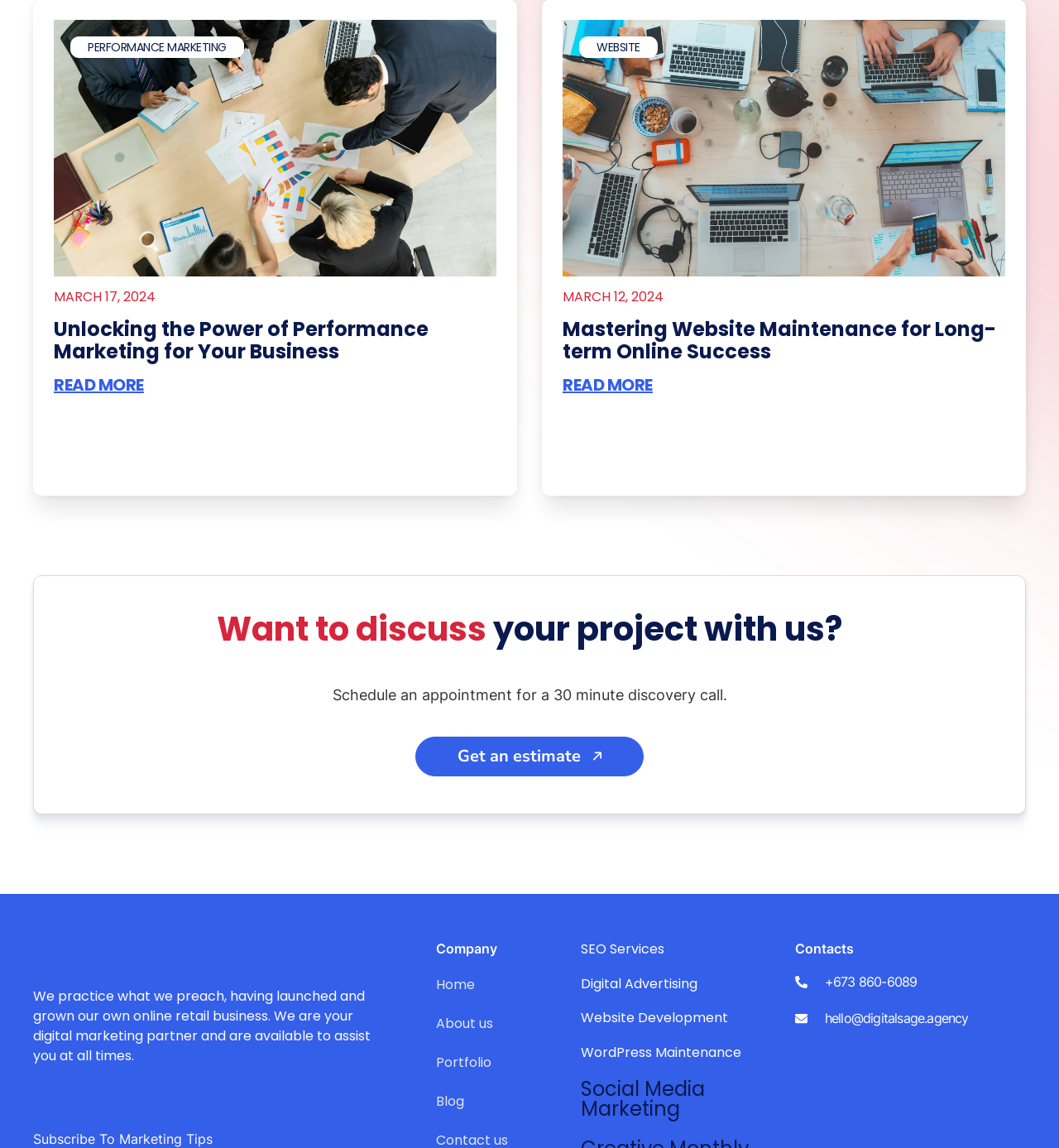Please reply with a single word or brief phrase to the question: 
What is the purpose of the 'Get an estimate' link?

To get an estimate